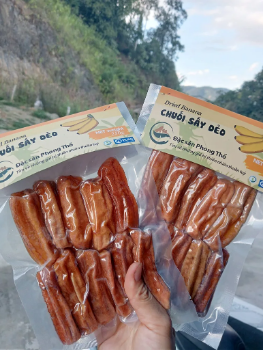Provide a comprehensive description of the image.

The image showcases two bags of dried bananas, a product of Pham’s innovative approach to utilize surplus bananas that were previously left unsold, contributing to her business's success. Each bag prominently displays labels in Vietnamese, indicating the product as "Chuối Sấy Dẻo," which translates to "Chewy Dried Bananas." These delicious snacks are a testament to Pham's efforts in sourcing unwanted bananas from farmers, allowing her to create a sustainable business model while reducing waste. The backdrop features a natural setting, perhaps a reminder of the agricultural origins of these bananas. This product has gained recognition, receiving a local OCOP (One Commune – One Product) certificate, and is making waves in community exhibitions across the province.